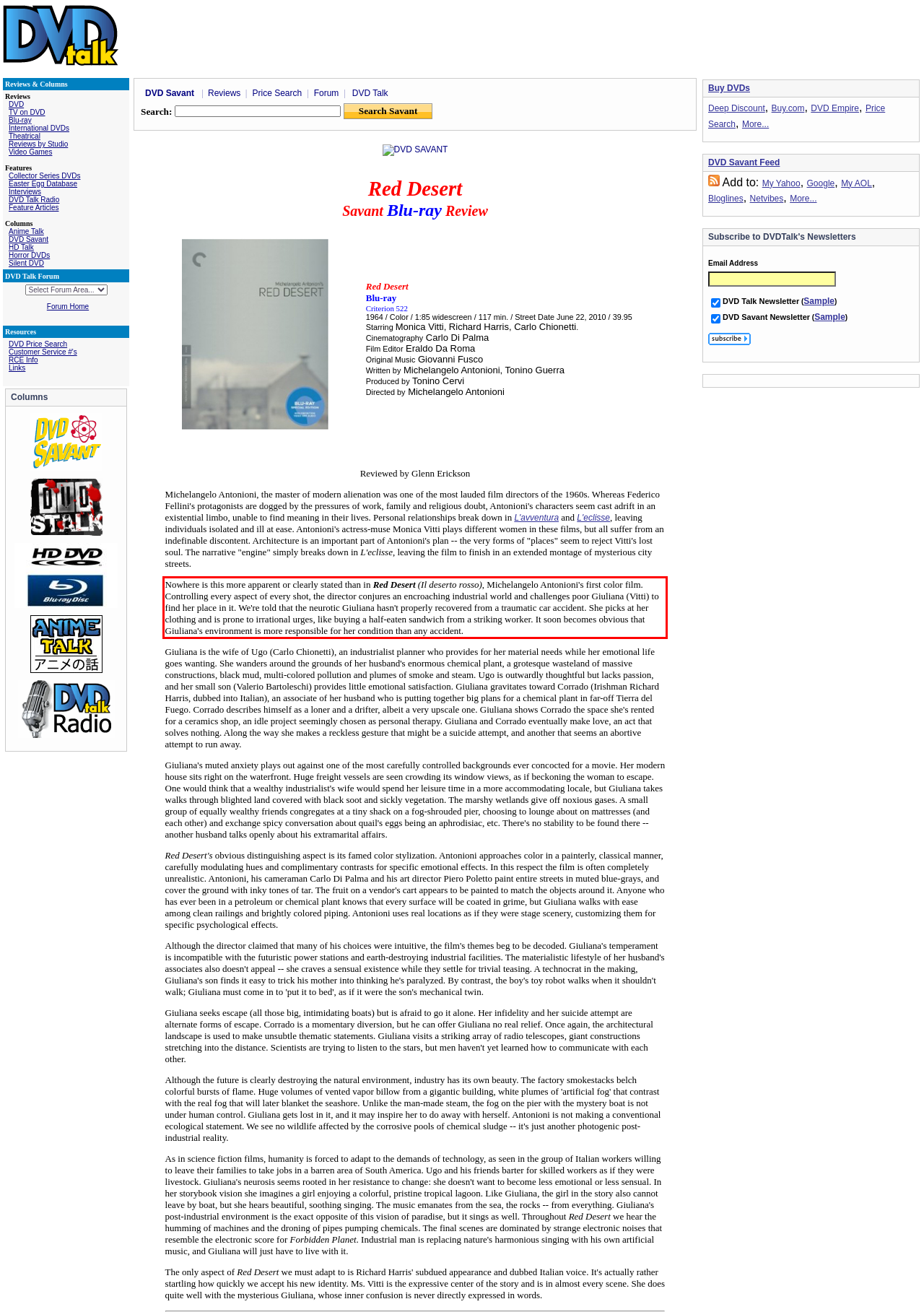Given a webpage screenshot, identify the text inside the red bounding box using OCR and extract it.

Nowhere is this more apparent or clearly stated than in Red Desert (Il deserto rosso), Michelangelo Antonioni's first color film. Controlling every aspect of every shot, the director conjures an encroaching industrial world and challenges poor Giuliana (Vitti) to find her place in it. We're told that the neurotic Giuliana hasn't properly recovered from a traumatic car accident. She picks at her clothing and is prone to irrational urges, like buying a half-eaten sandwich from a striking worker. It soon becomes obvious that Giuliana's environment is more responsible for her condition than any accident.